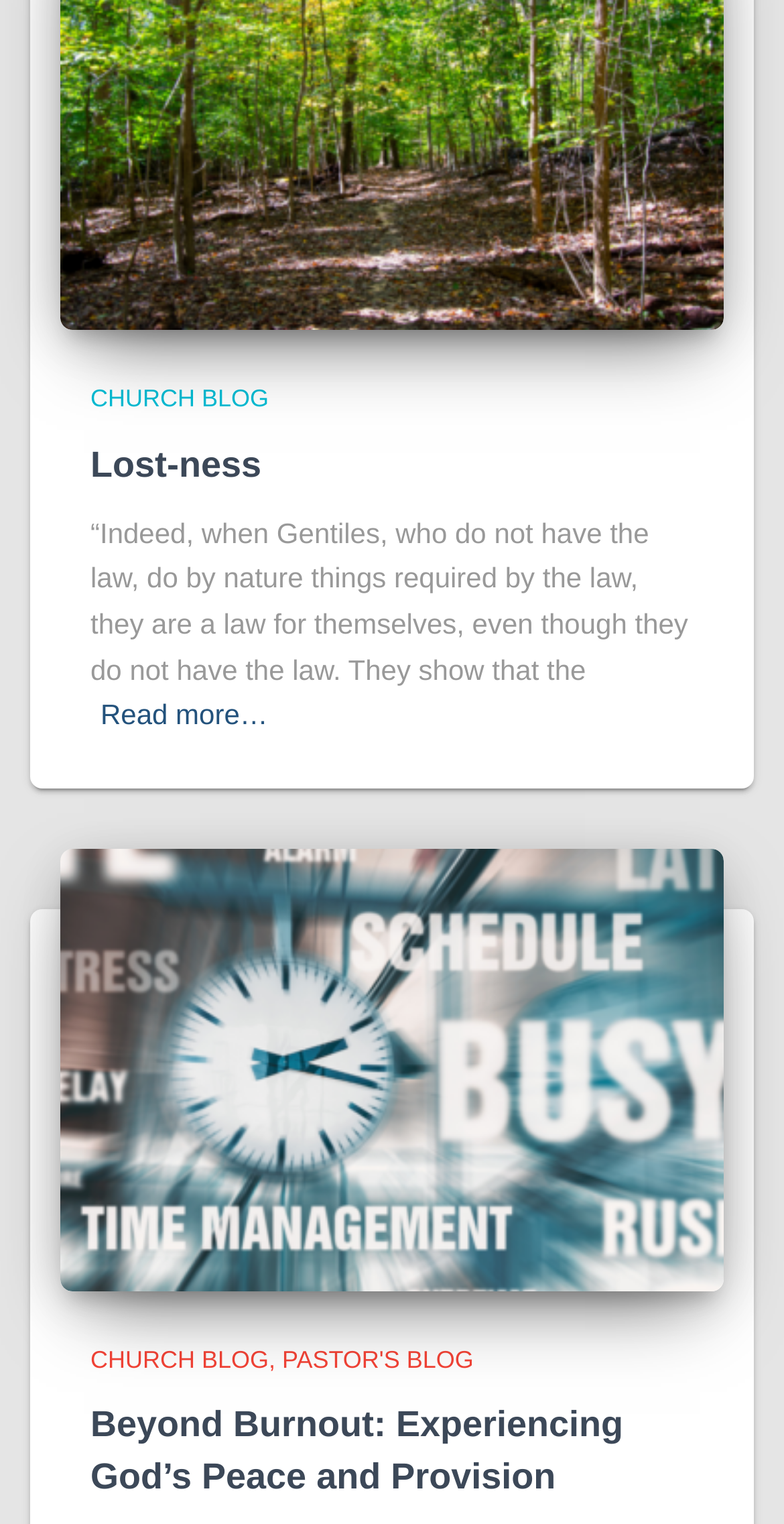Provide the bounding box coordinates of the area you need to click to execute the following instruction: "open CATALOG".

None